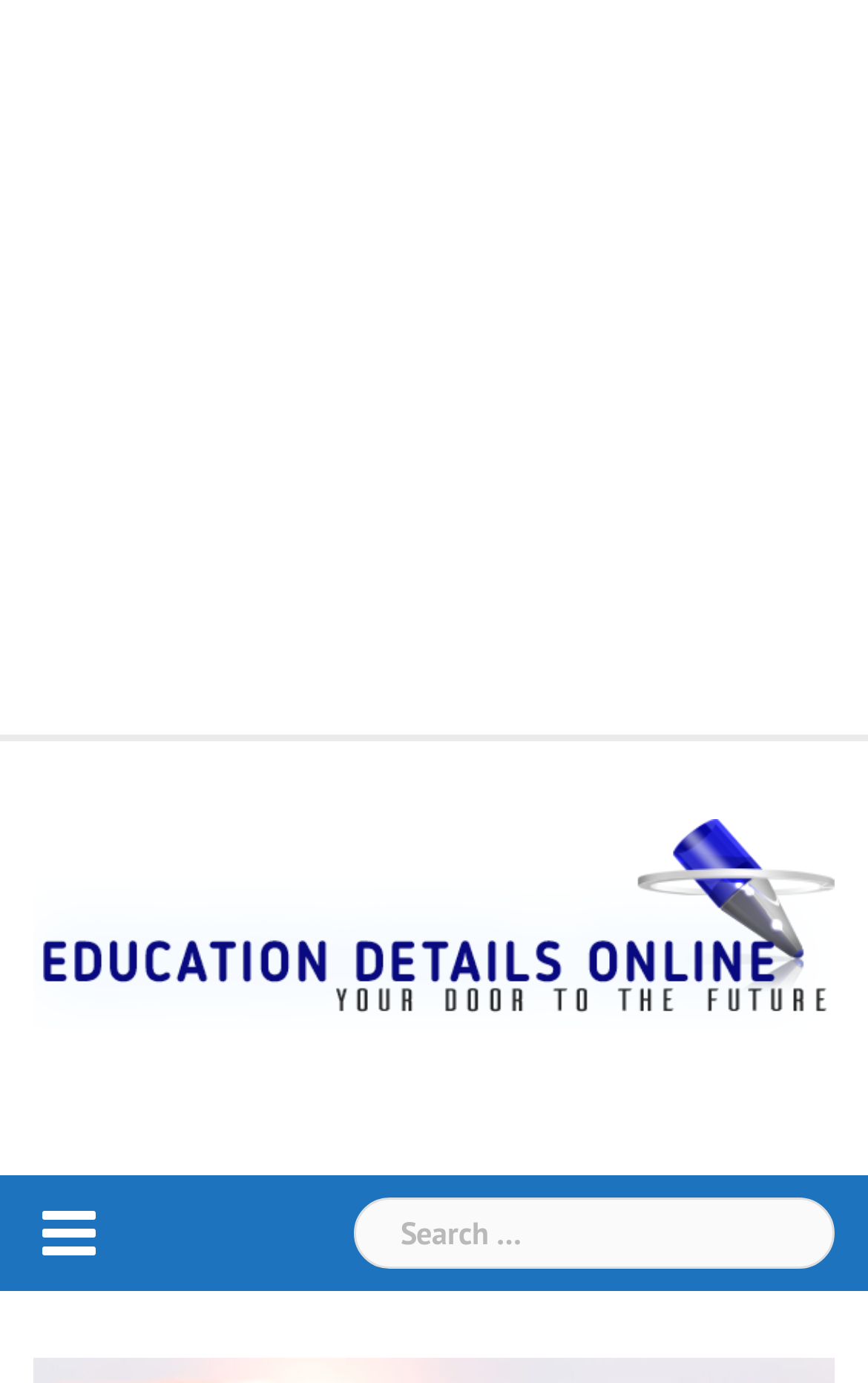Extract the bounding box coordinates for the UI element described as: "title="Education Details Online"".

[0.038, 0.652, 0.962, 0.681]